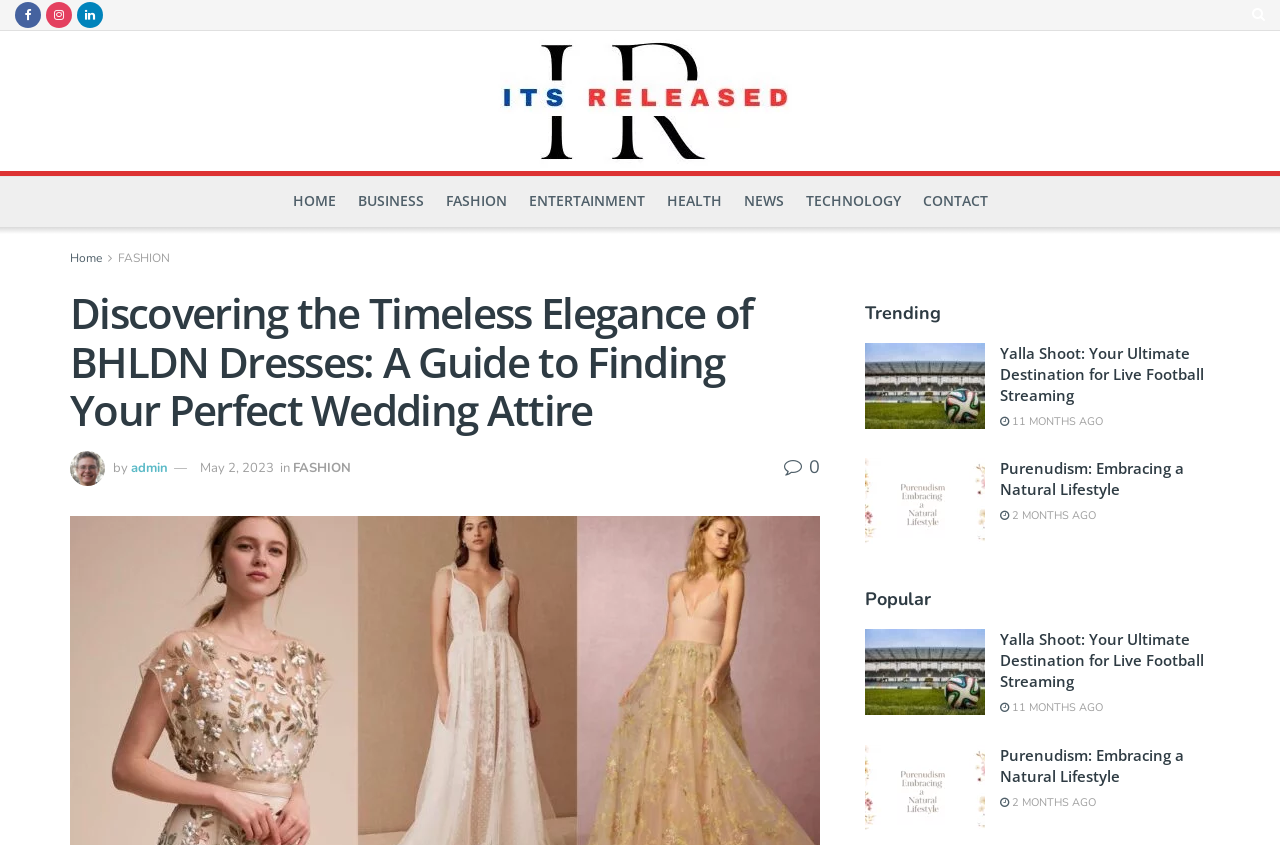What is the primary heading on this webpage?

Discovering the Timeless Elegance of BHLDN Dresses: A Guide to Finding Your Perfect Wedding Attire